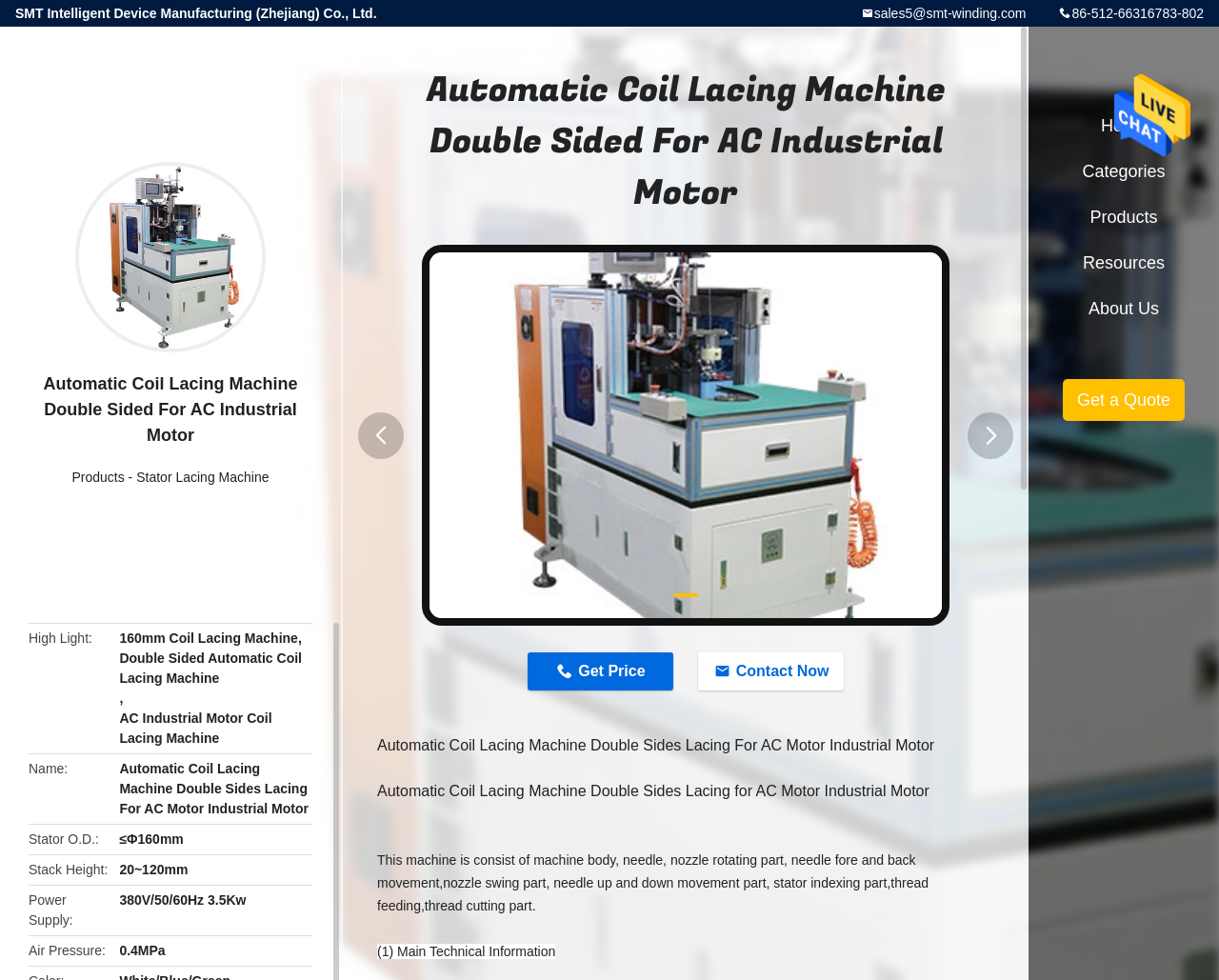Locate the bounding box of the UI element defined by this description: "Hobbs Park". The coordinates should be given as four float numbers between 0 and 1, formatted as [left, top, right, bottom].

None